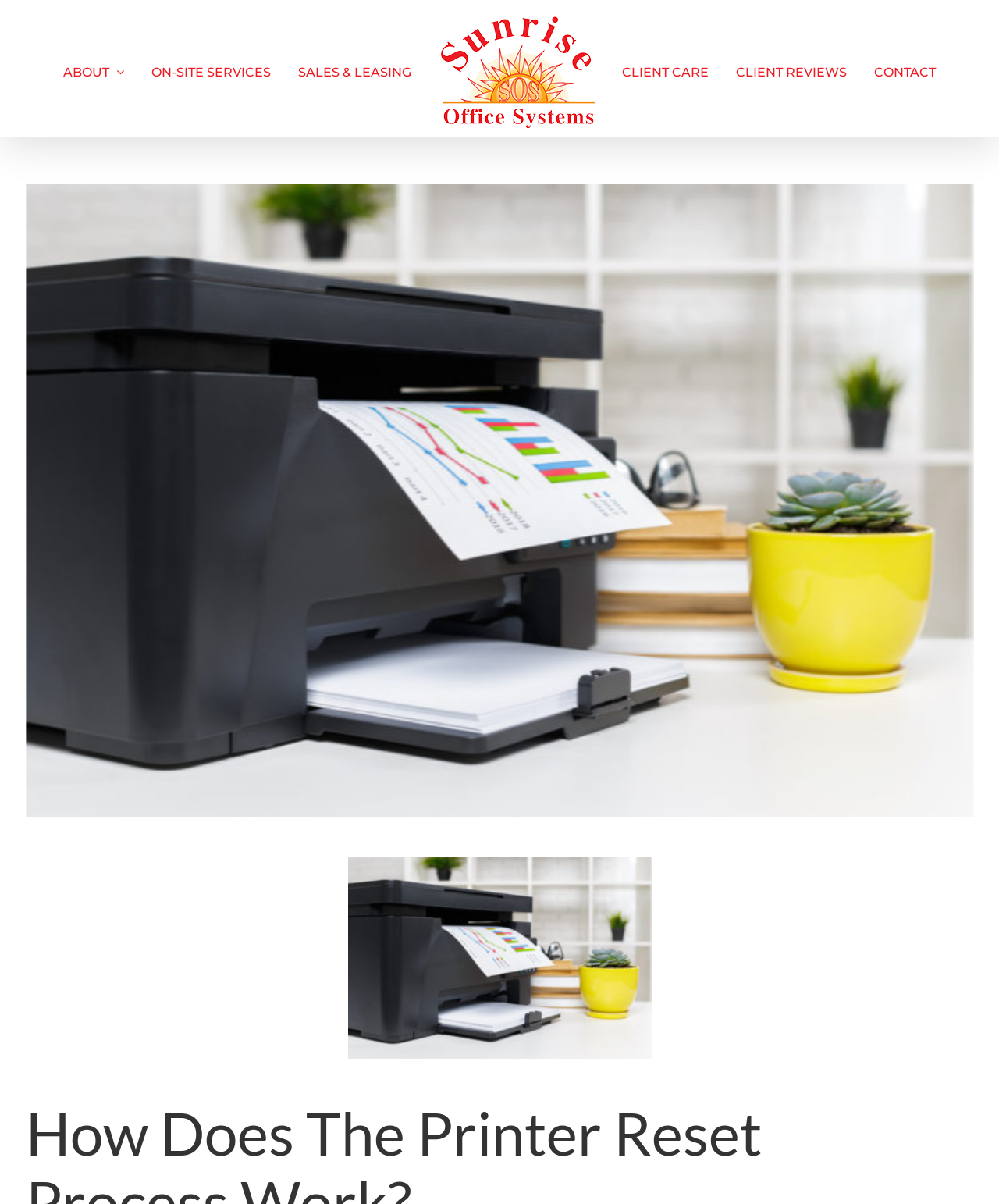How many main menu items are there?
Refer to the image and give a detailed answer to the query.

I counted the main menu items starting from 'ABOUT' to 'CONTACT' and found a total of 7 items.